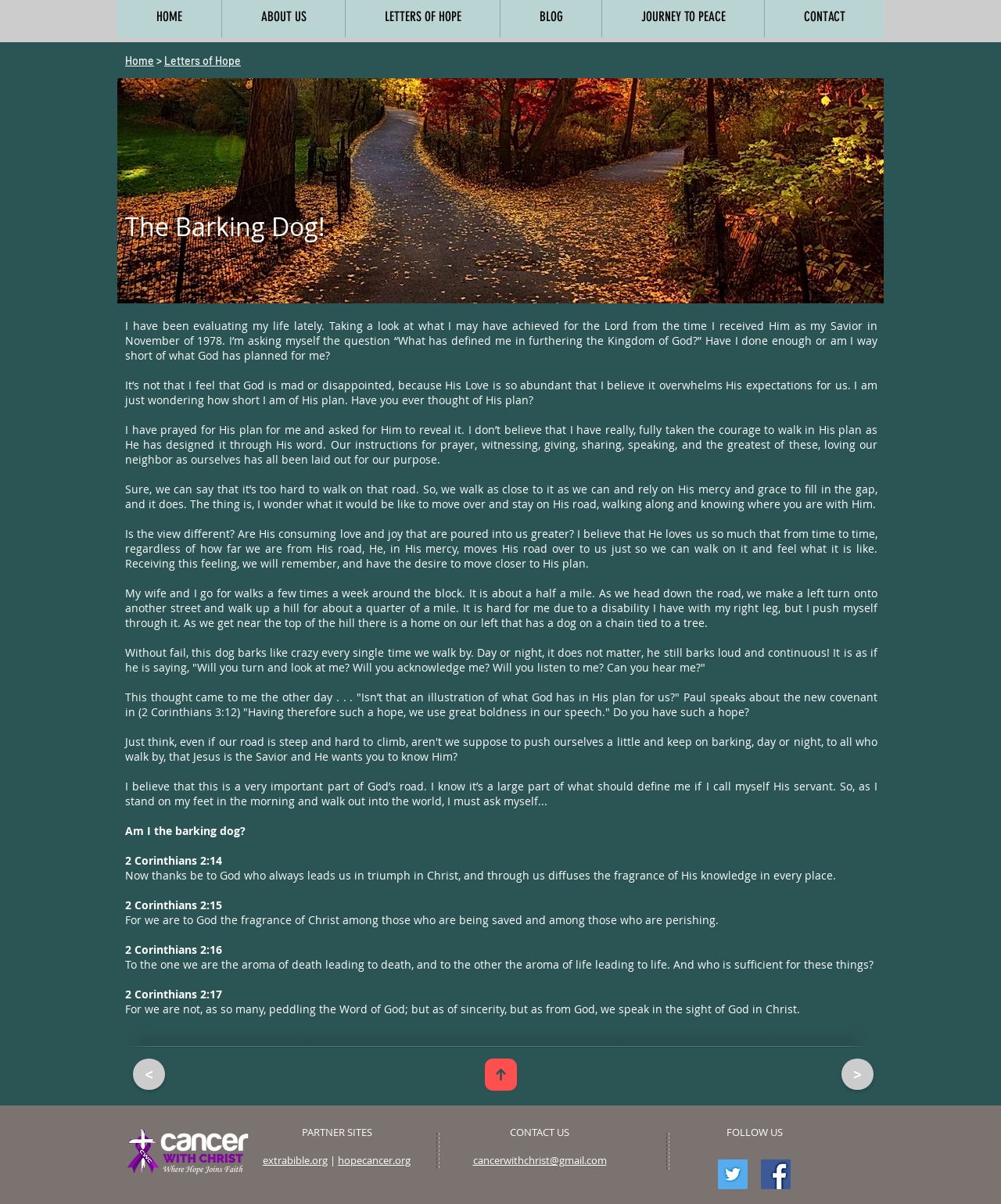Please respond to the question using a single word or phrase:
What is the illustration of God's plan for us?

The barking dog